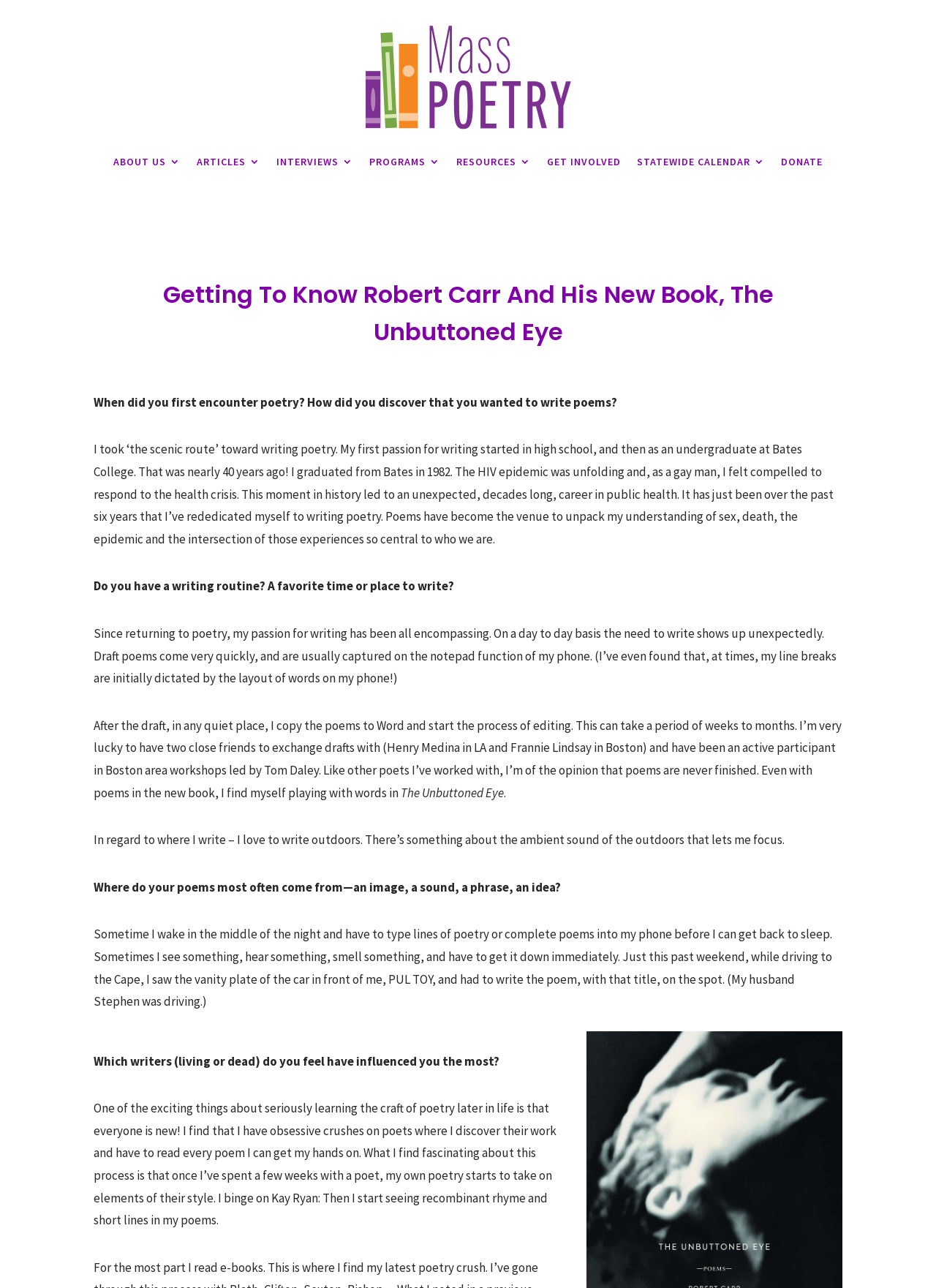Please provide a comprehensive response to the question based on the details in the image: Who are the two close friends that Robert Carr exchanges drafts with?

I found the answer by reading the StaticText element with the text 'I’m very lucky to have two close friends to exchange drafts with (Henry Medina in LA and Frannie Lindsay in Boston)' which mentions the names of Robert Carr's two close friends.